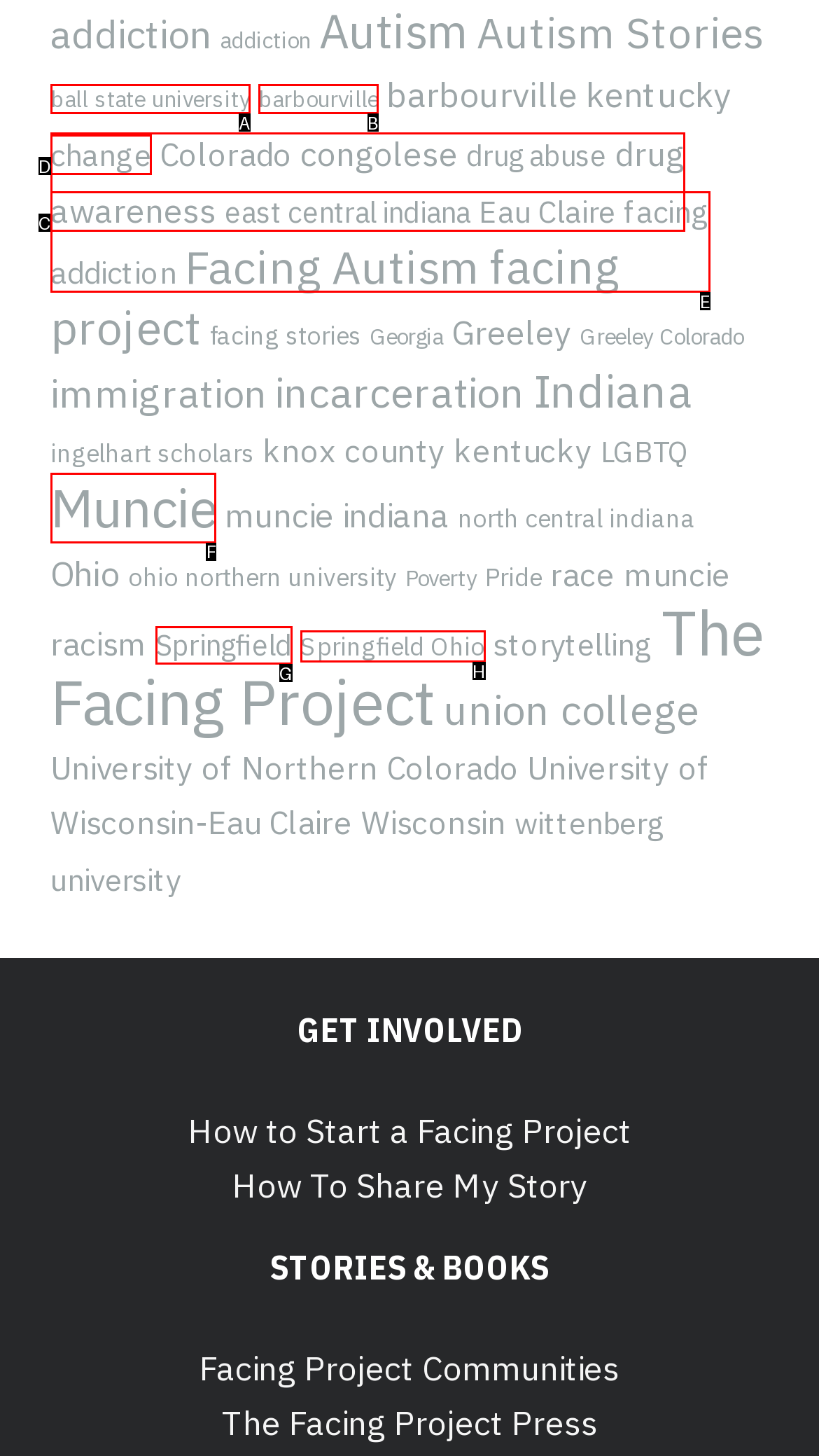Please identify the correct UI element to click for the task: Discover stories from Muncie Respond with the letter of the appropriate option.

F